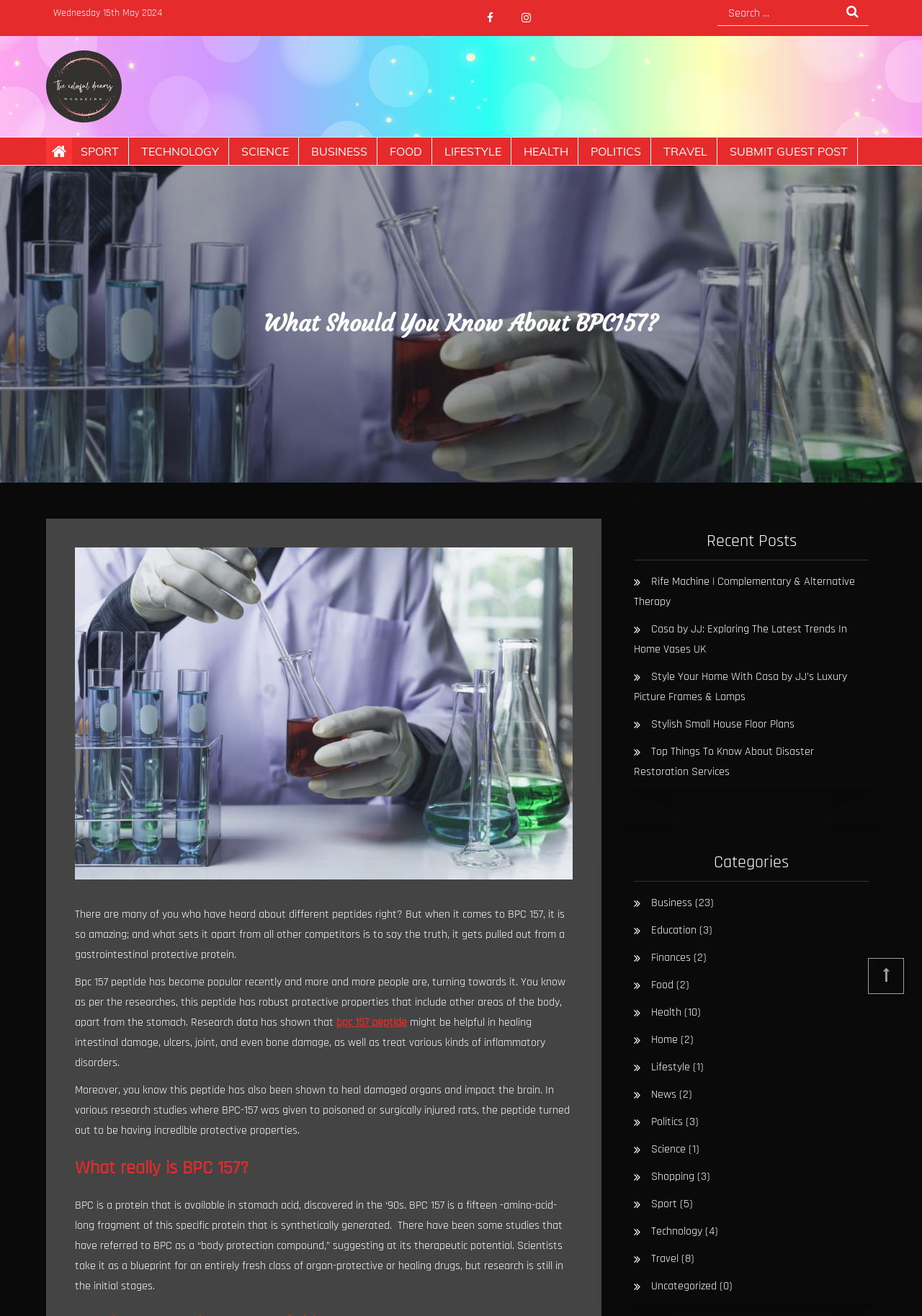Look at the image and answer the question in detail:
What is the topic of the main article?

The main article has a heading 'What Should You Know About BPC157?' and discusses the properties and benefits of BPC157 peptide, including its potential to heal intestinal damage, ulcers, joint, and bone damage.